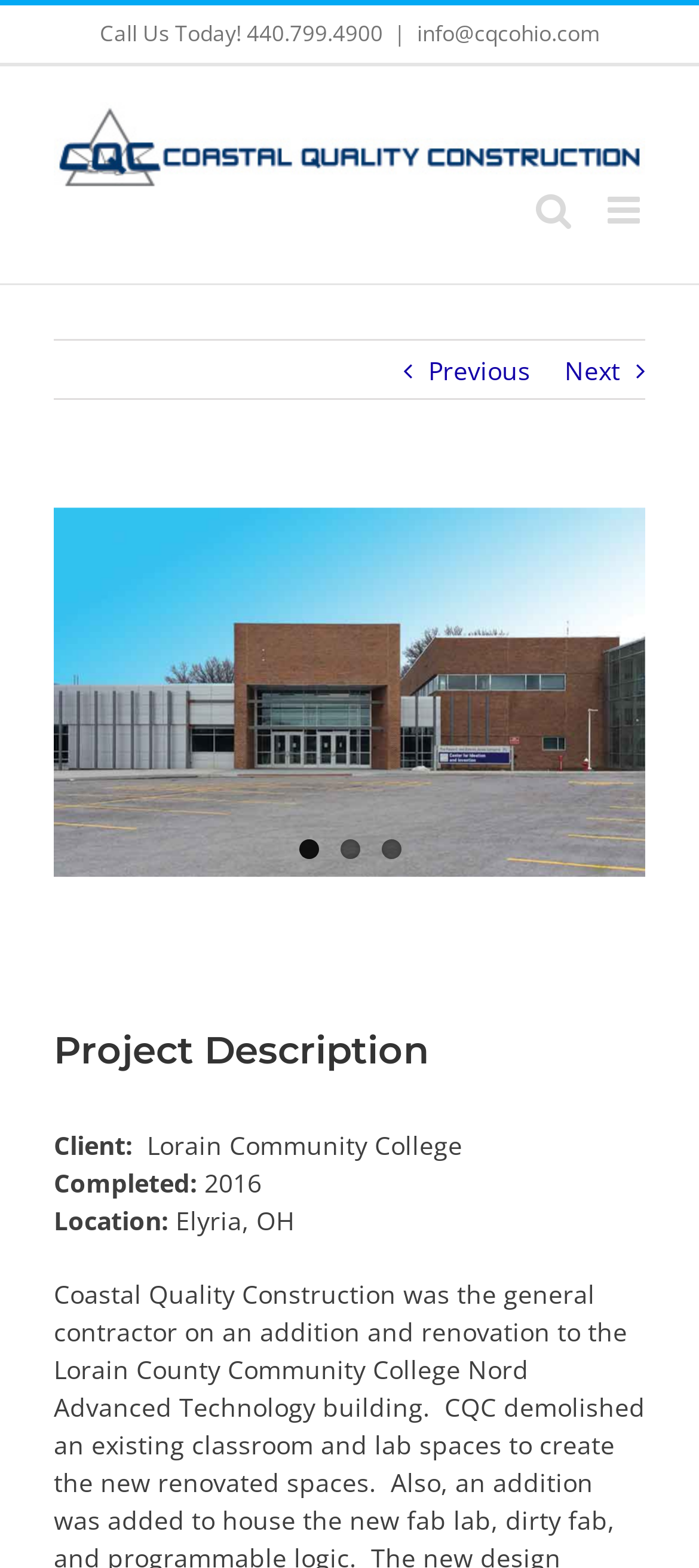Please indicate the bounding box coordinates of the element's region to be clicked to achieve the instruction: "Send an email". Provide the coordinates as four float numbers between 0 and 1, i.e., [left, top, right, bottom].

[0.596, 0.012, 0.858, 0.031]